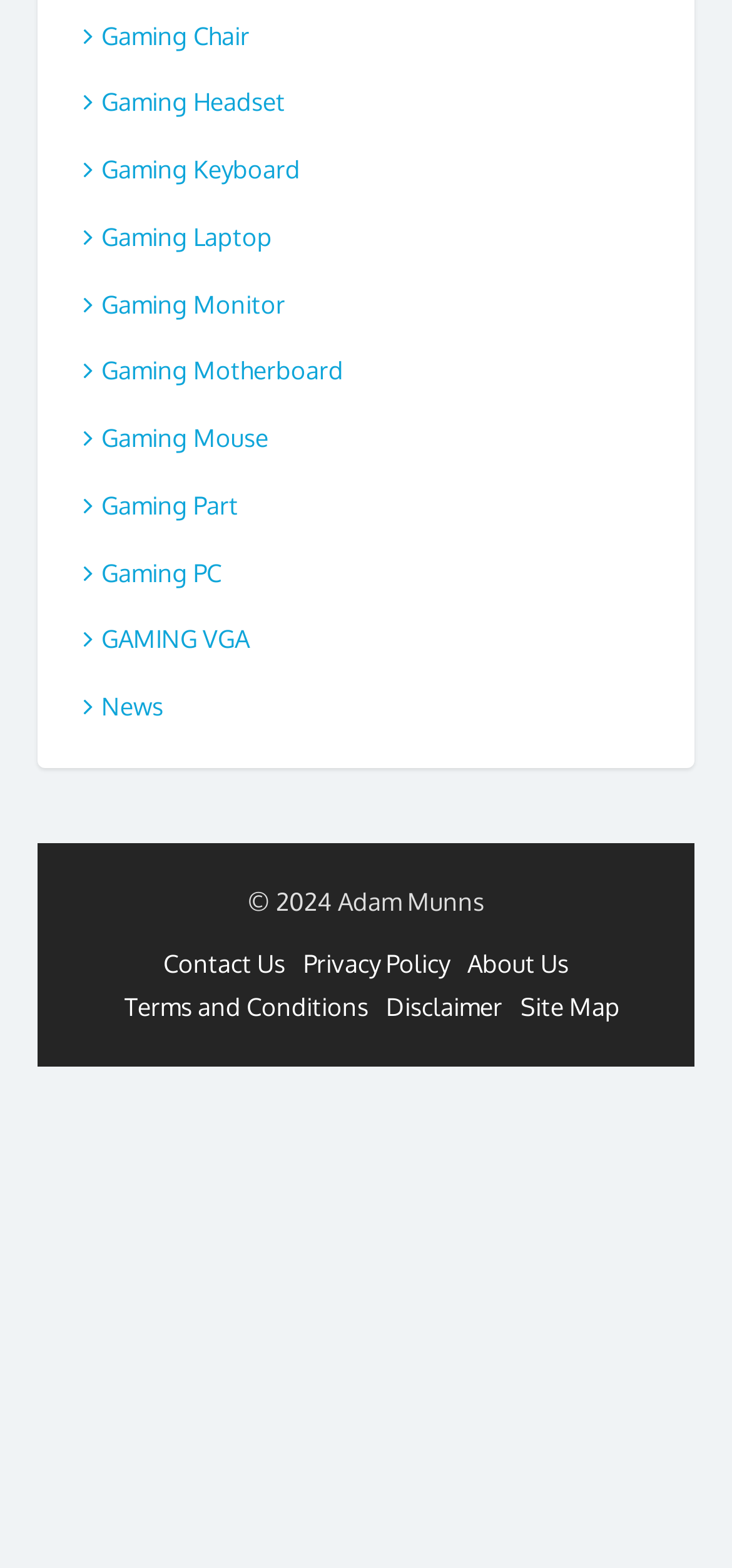What is the first gaming product listed?
From the image, respond with a single word or phrase.

Gaming Chair